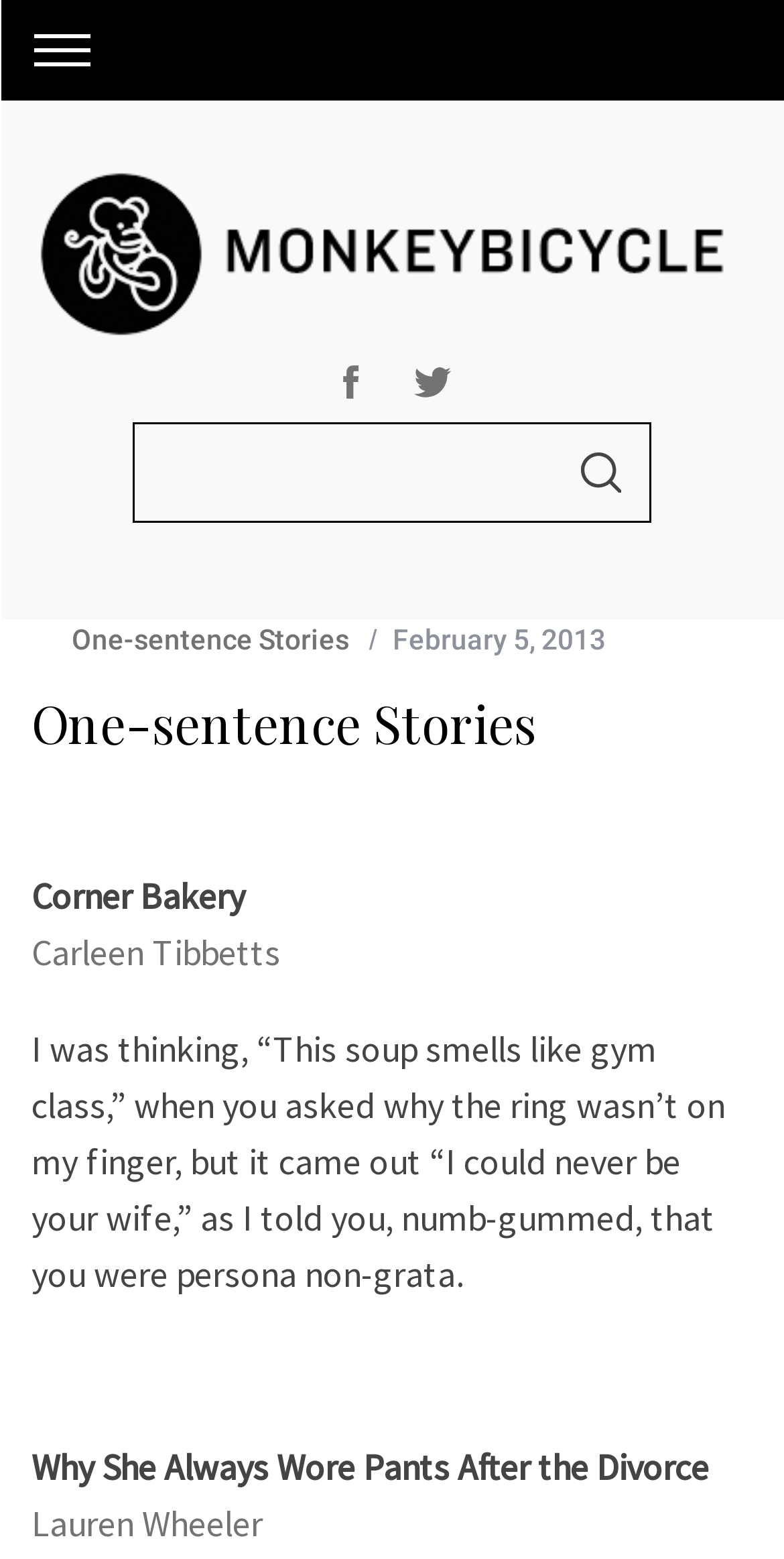Kindly provide the bounding box coordinates of the section you need to click on to fulfill the given instruction: "Study for Cisco CCNP Enterprise Certification".

None